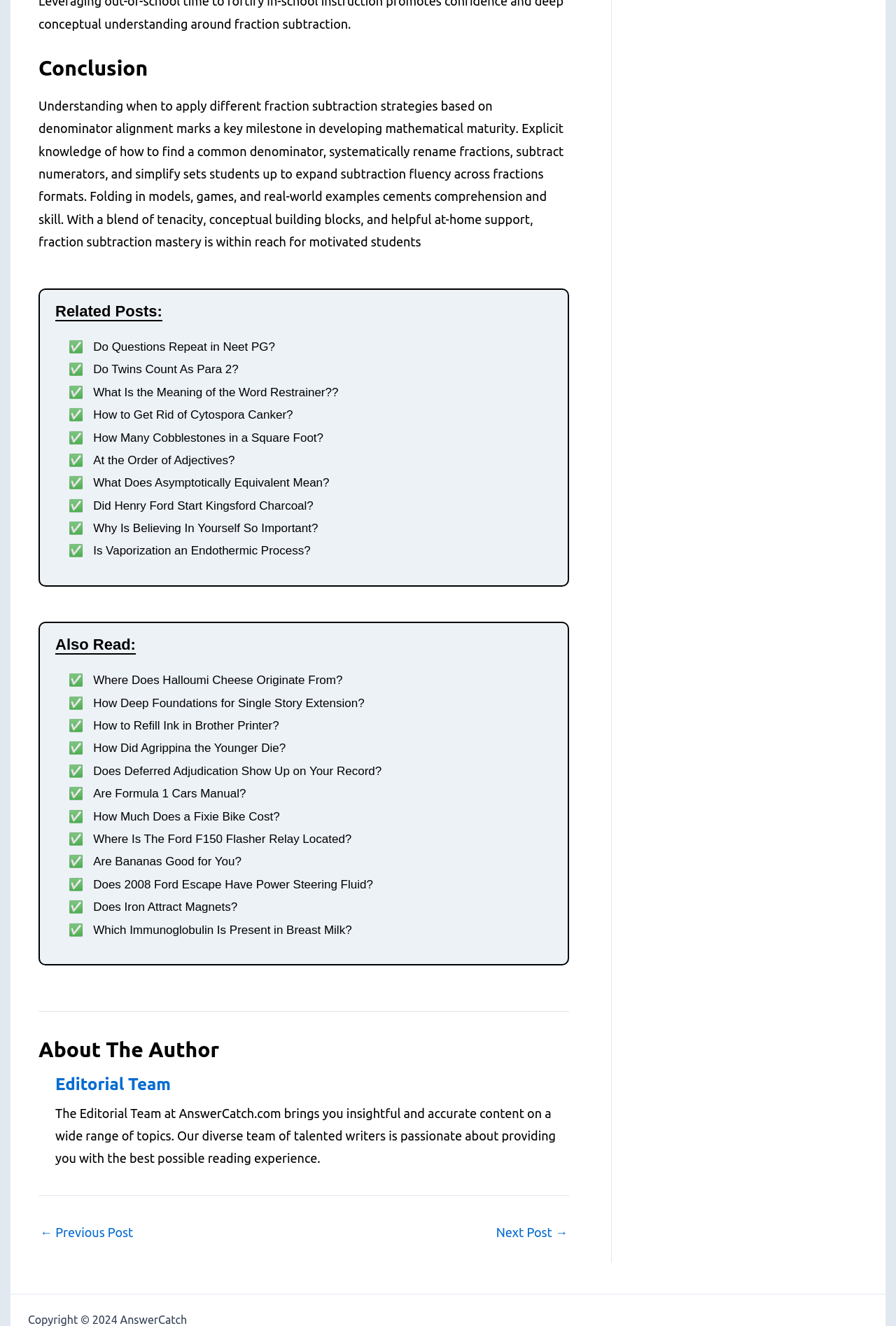Provide the bounding box coordinates of the area you need to click to execute the following instruction: "visit team page".

None